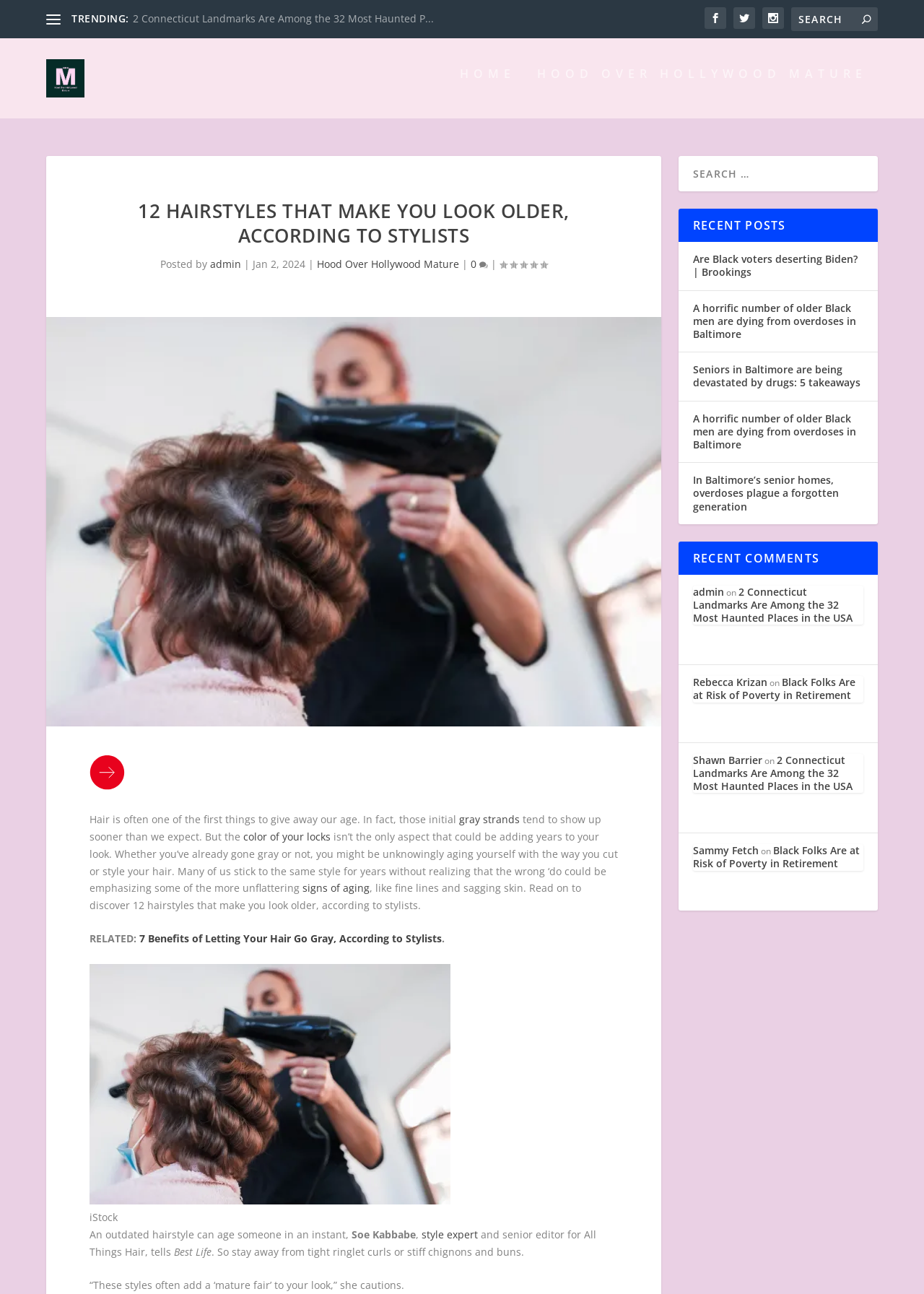Use a single word or phrase to respond to the question:
What is the purpose of the search box?

Search the website